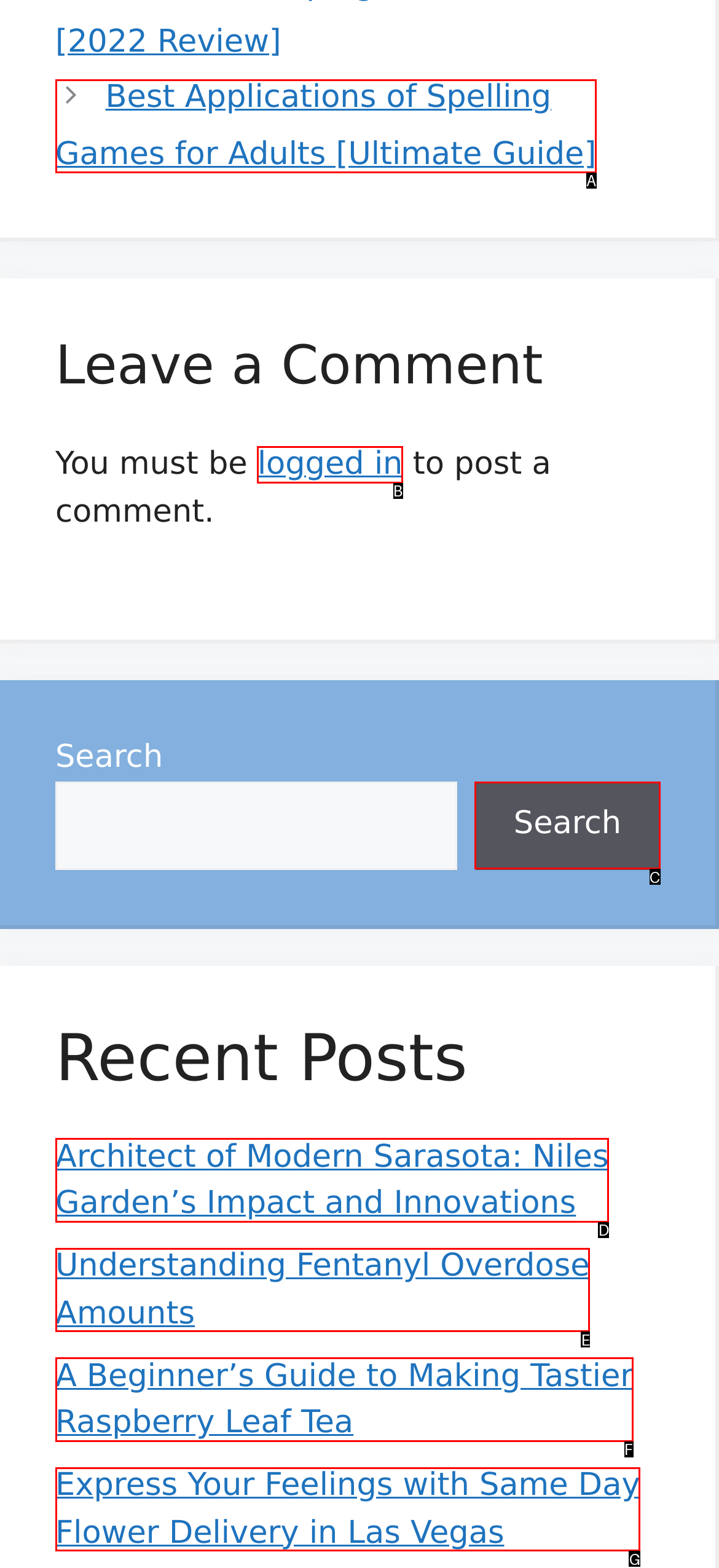Identify the HTML element that corresponds to the following description: Understanding Fentanyl Overdose Amounts Provide the letter of the best matching option.

E